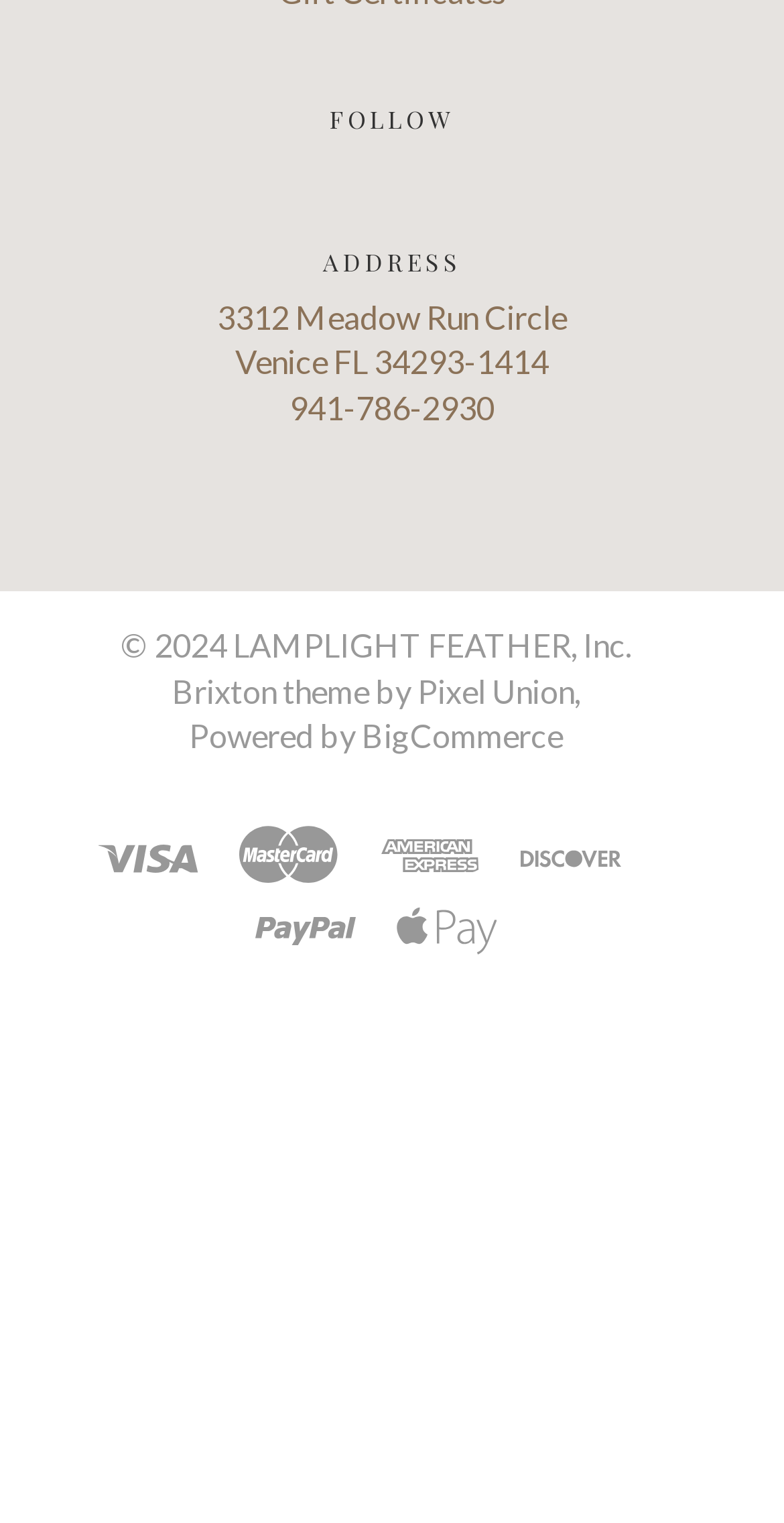Answer the question with a single word or phrase: 
What is the address of the company?

3312 Meadow Run Circle